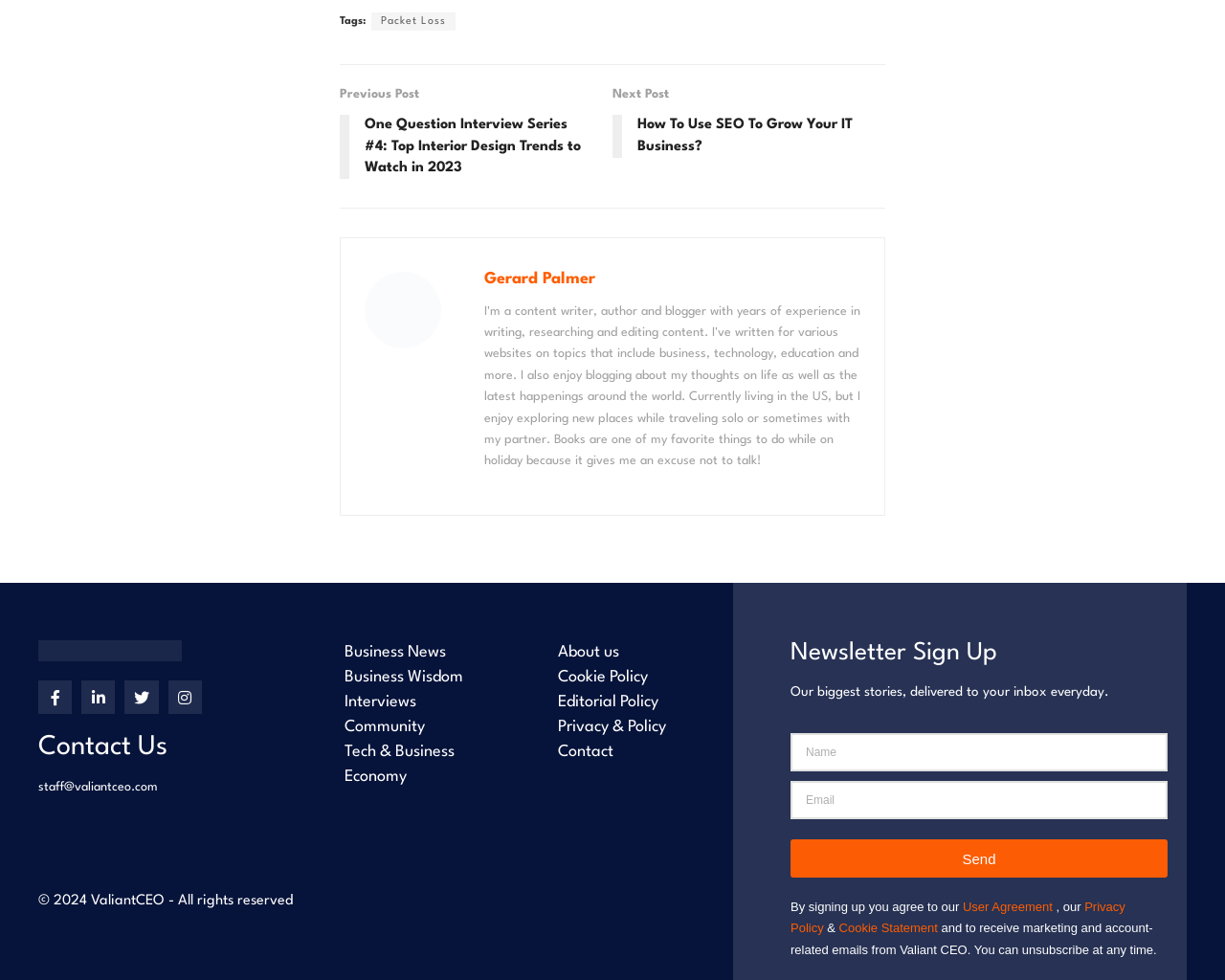Examine the image carefully and respond to the question with a detailed answer: 
What categories are available on the website?

I examined the link elements on the webpage and found a list of categories, including 'Business News', 'Business Wisdom', 'Interviews', 'Community', 'Tech & Business', and 'Economy', which suggests that these are the categories available on the website.